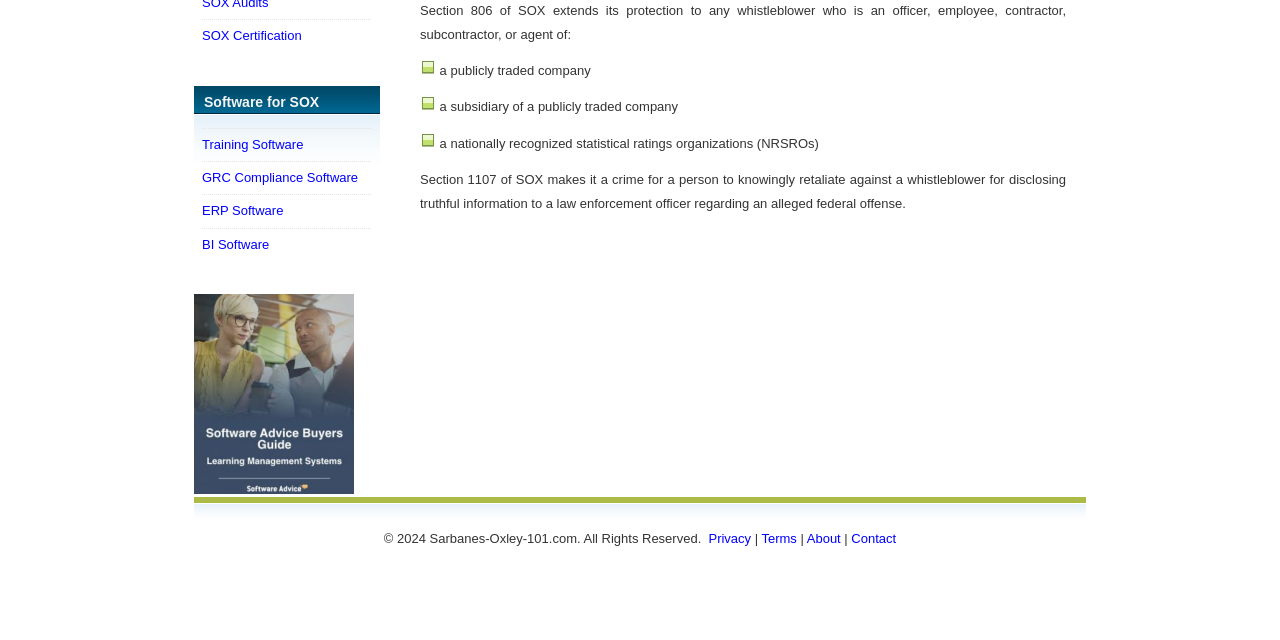Identify the bounding box for the UI element that is described as follows: "BI Software".

[0.158, 0.37, 0.21, 0.394]